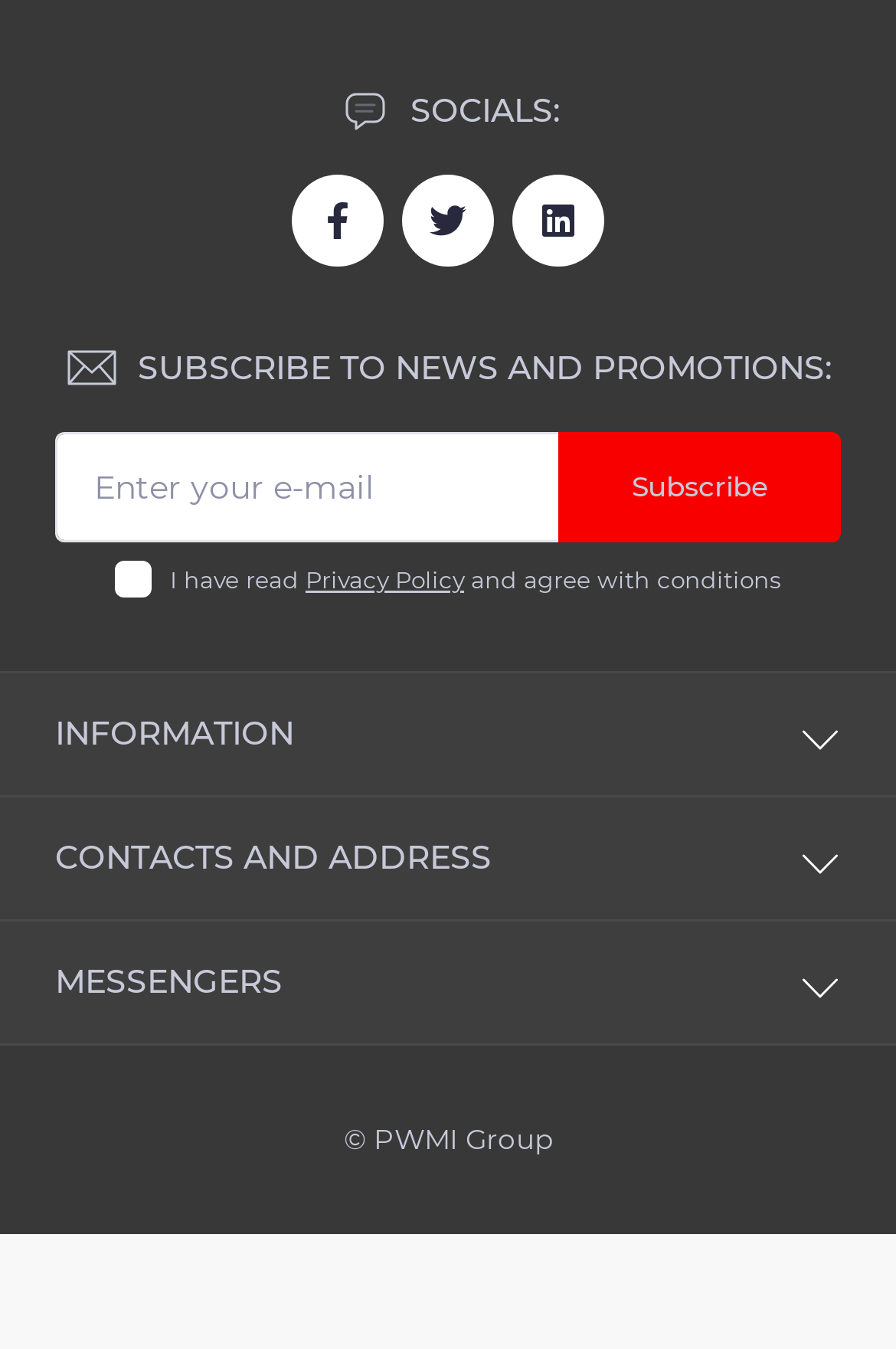Kindly determine the bounding box coordinates for the clickable area to achieve the given instruction: "View Privacy Policy".

[0.341, 0.419, 0.518, 0.441]